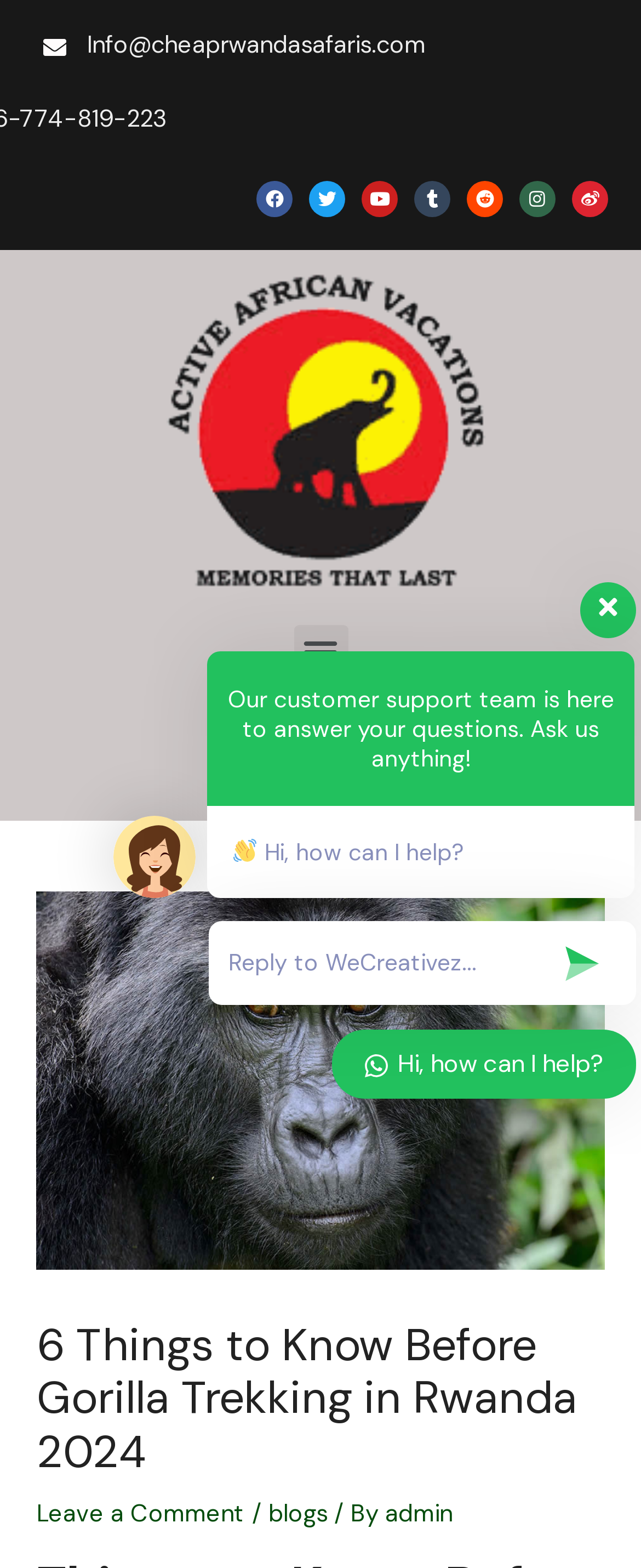Provide the bounding box coordinates of the HTML element this sentence describes: "Menu". The bounding box coordinates consist of four float numbers between 0 and 1, i.e., [left, top, right, bottom].

[0.458, 0.398, 0.542, 0.433]